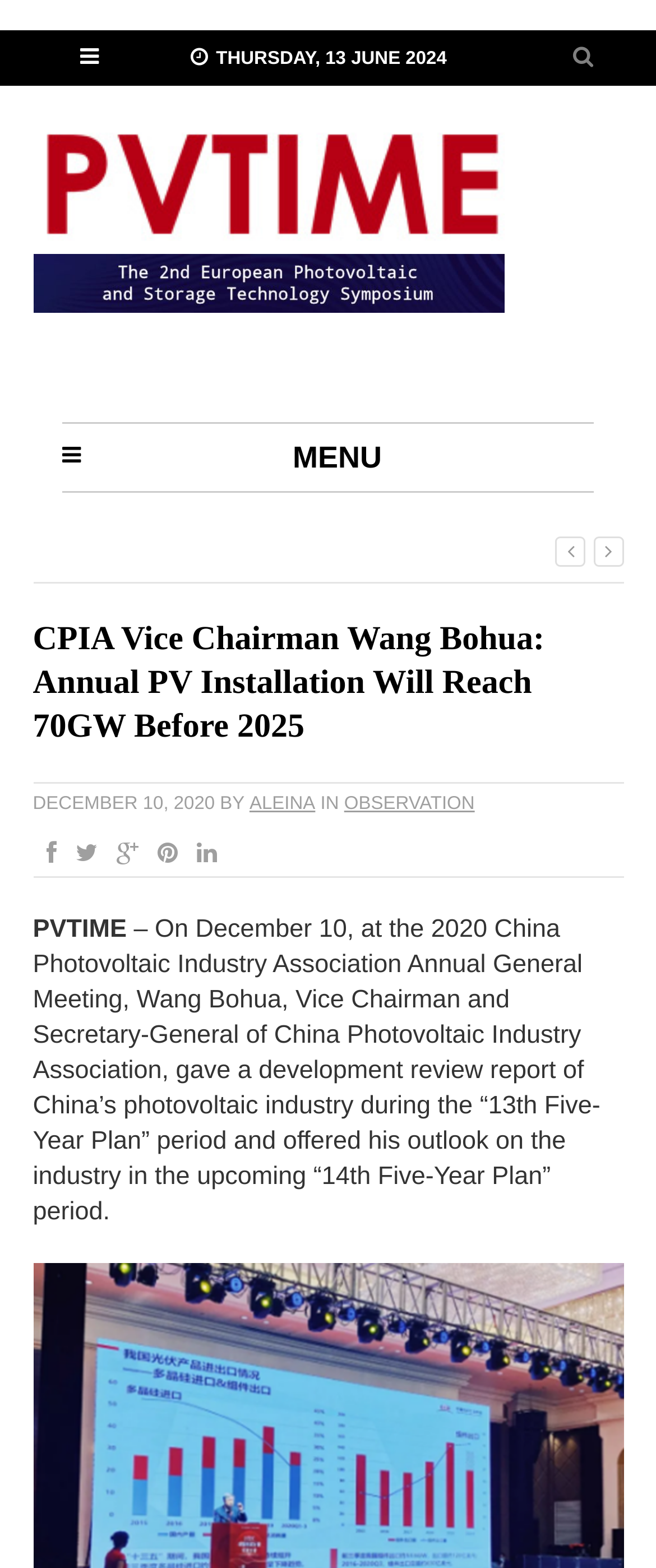What is the logo of the website?
Refer to the image and respond with a one-word or short-phrase answer.

PVTIME